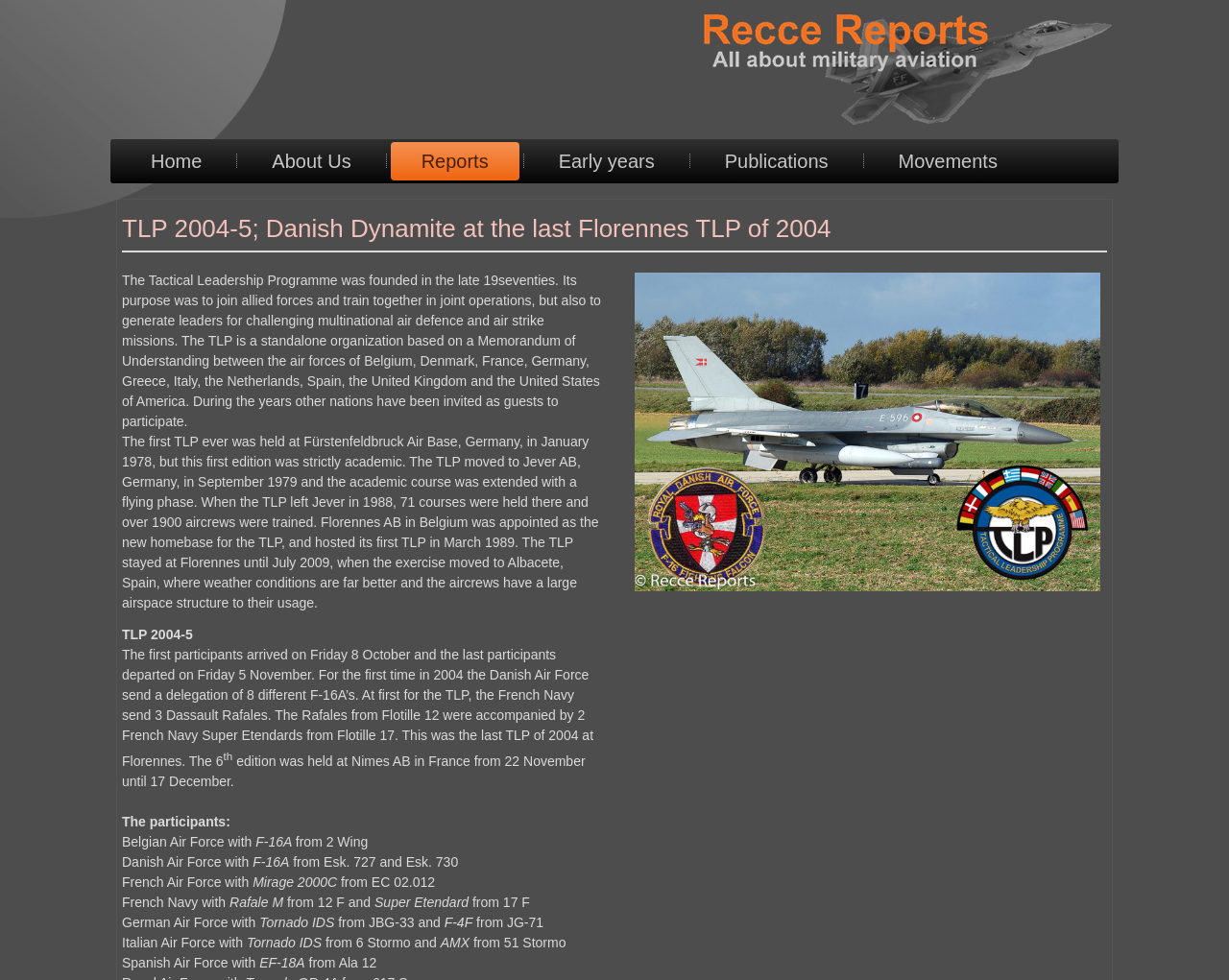Use a single word or phrase to answer this question: 
What type of aircraft did the Danish Air Force send to TLP 2004-5?

F-16A